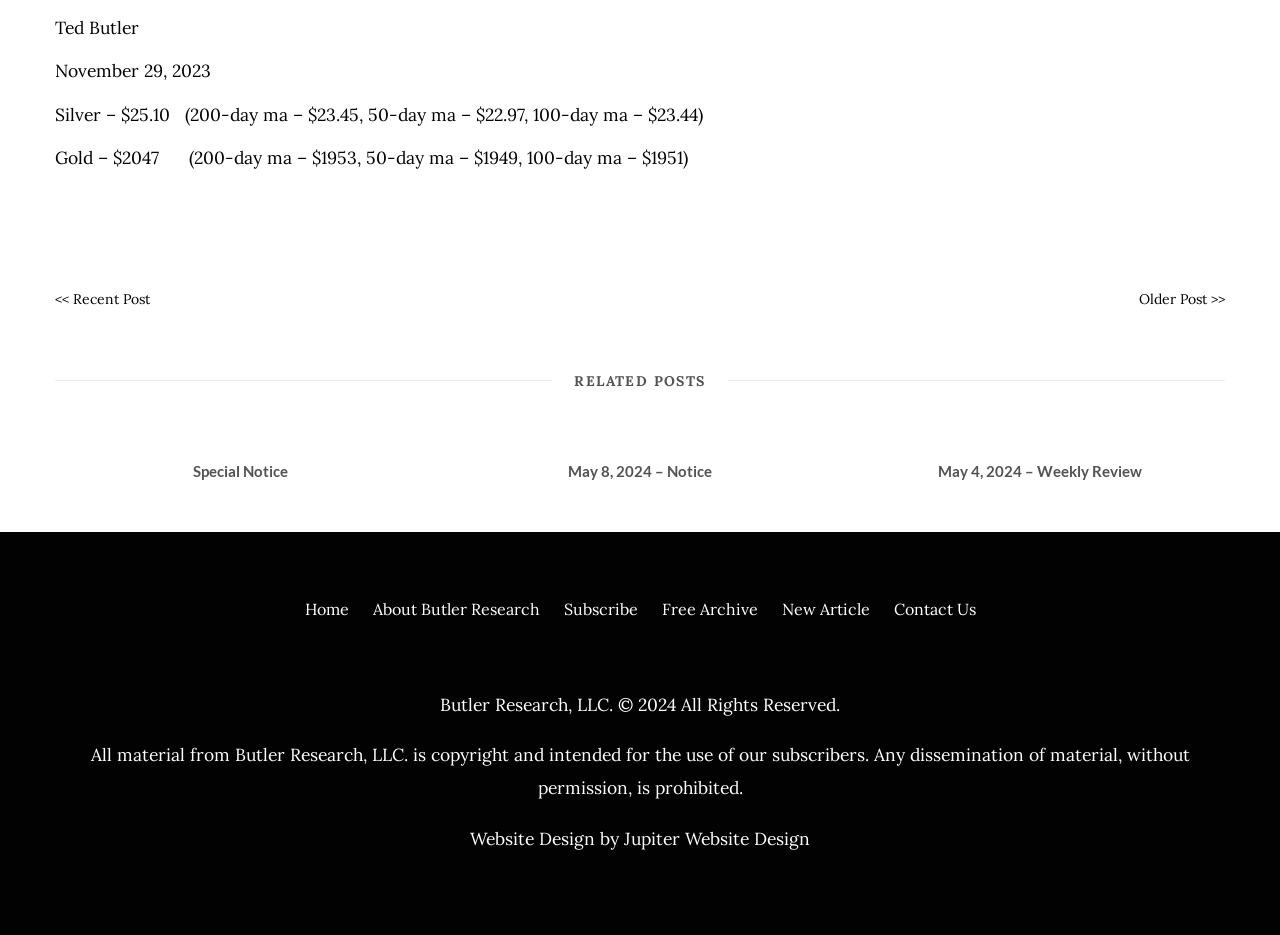Please respond in a single word or phrase: 
What is the current price of silver?

$25.10